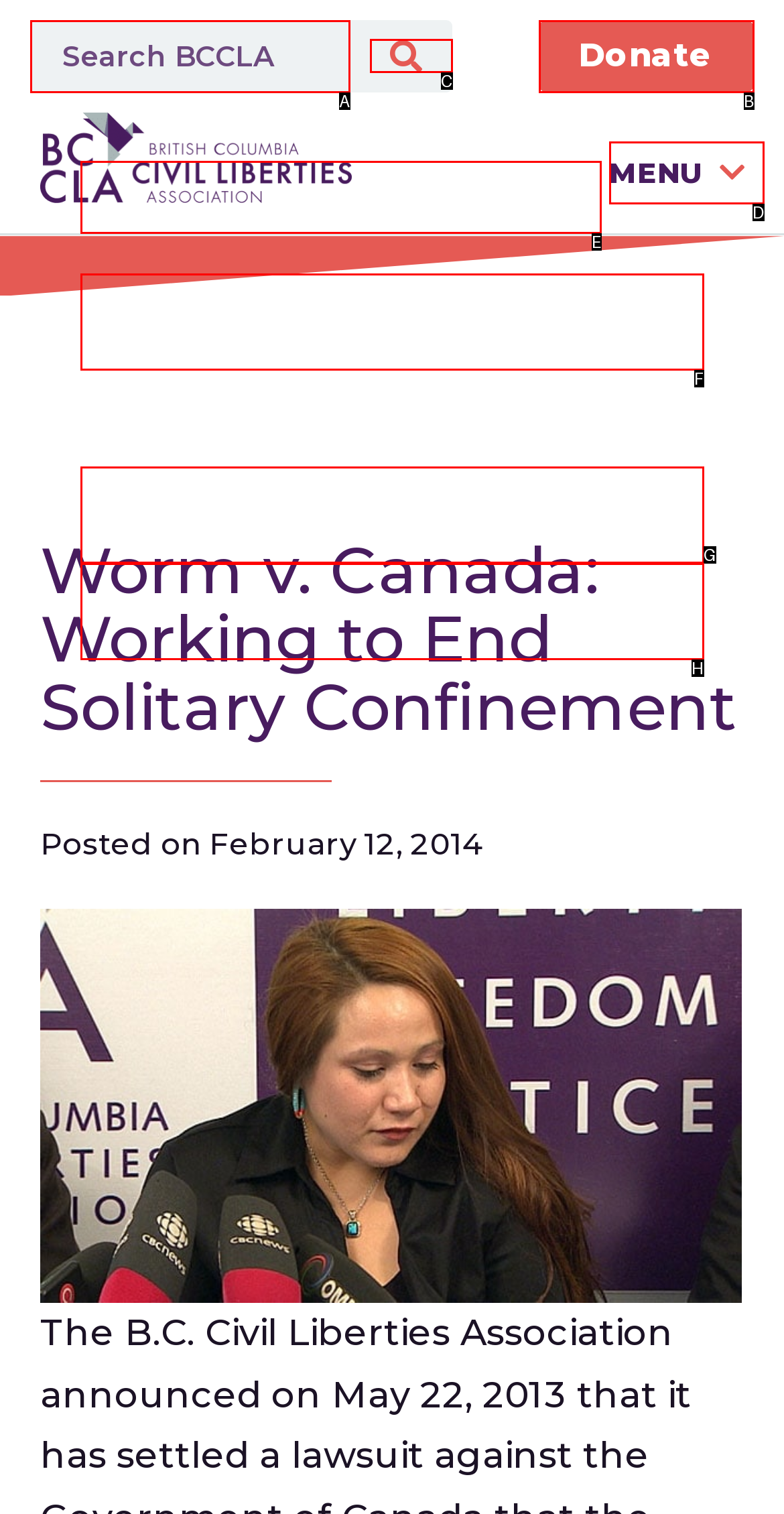Which UI element should you click on to achieve the following task: Click on the 'Program' link? Provide the letter of the correct option.

None